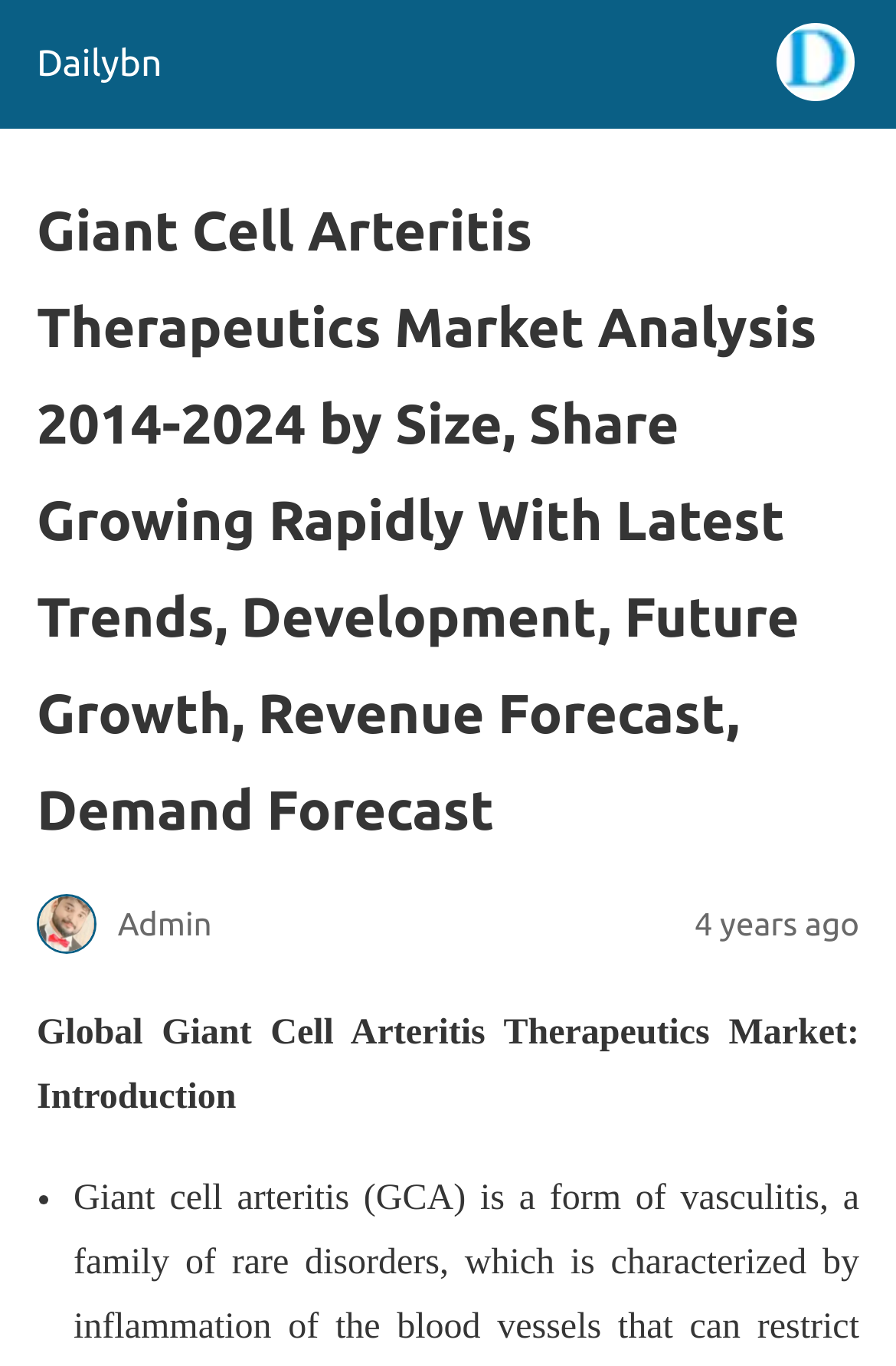What is the topic of the market analysis?
Refer to the image and give a detailed answer to the question.

Based on the heading 'Giant Cell Arteritis Therapeutics Market Analysis 2014-2024 by Size, Share Growing Rapidly With Latest Trends, Development, Future Growth, Revenue Forecast, Demand Forecast', it is clear that the topic of the market analysis is Giant Cell Arteritis Therapeutics.